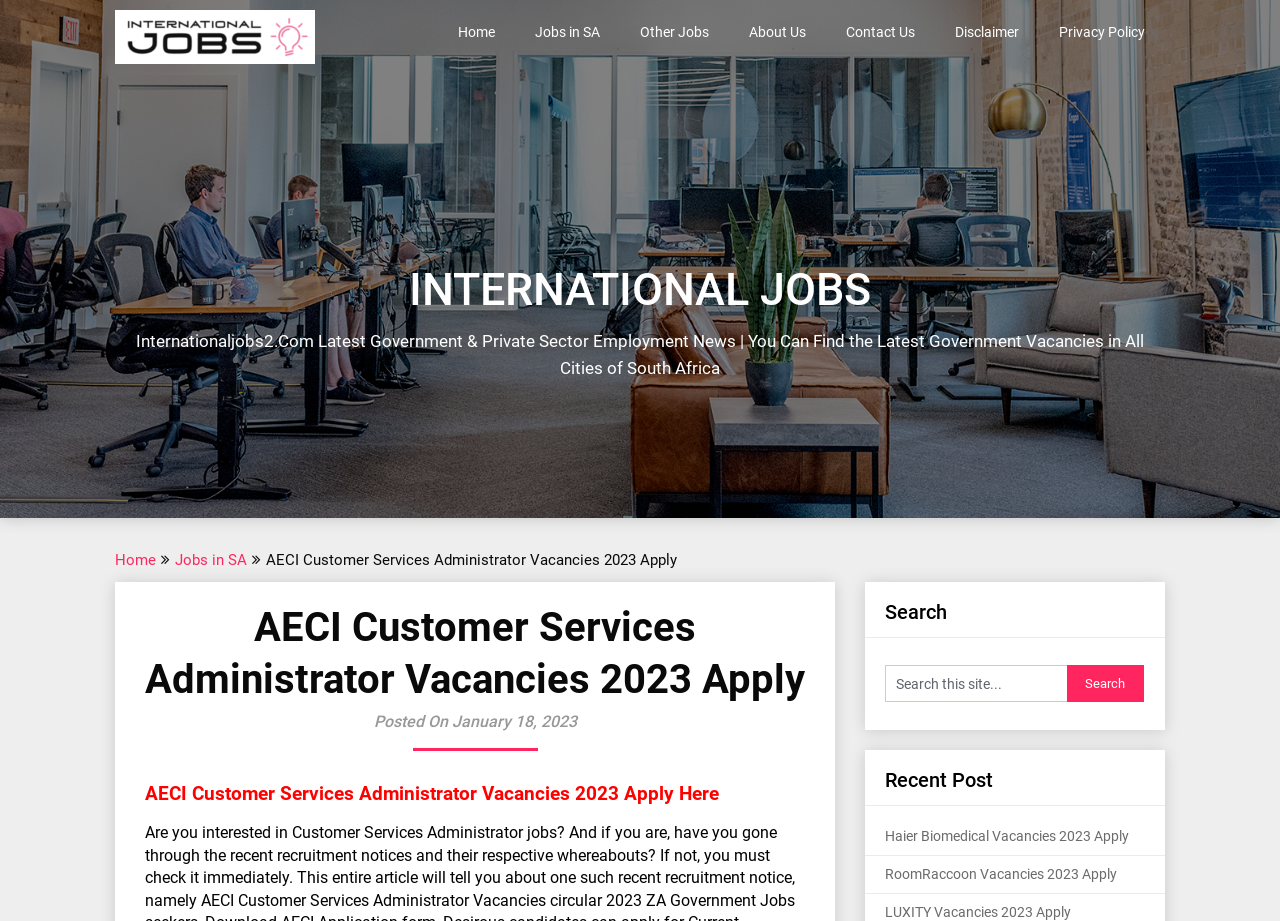Provide a one-word or short-phrase response to the question:
How many recent posts are listed?

3